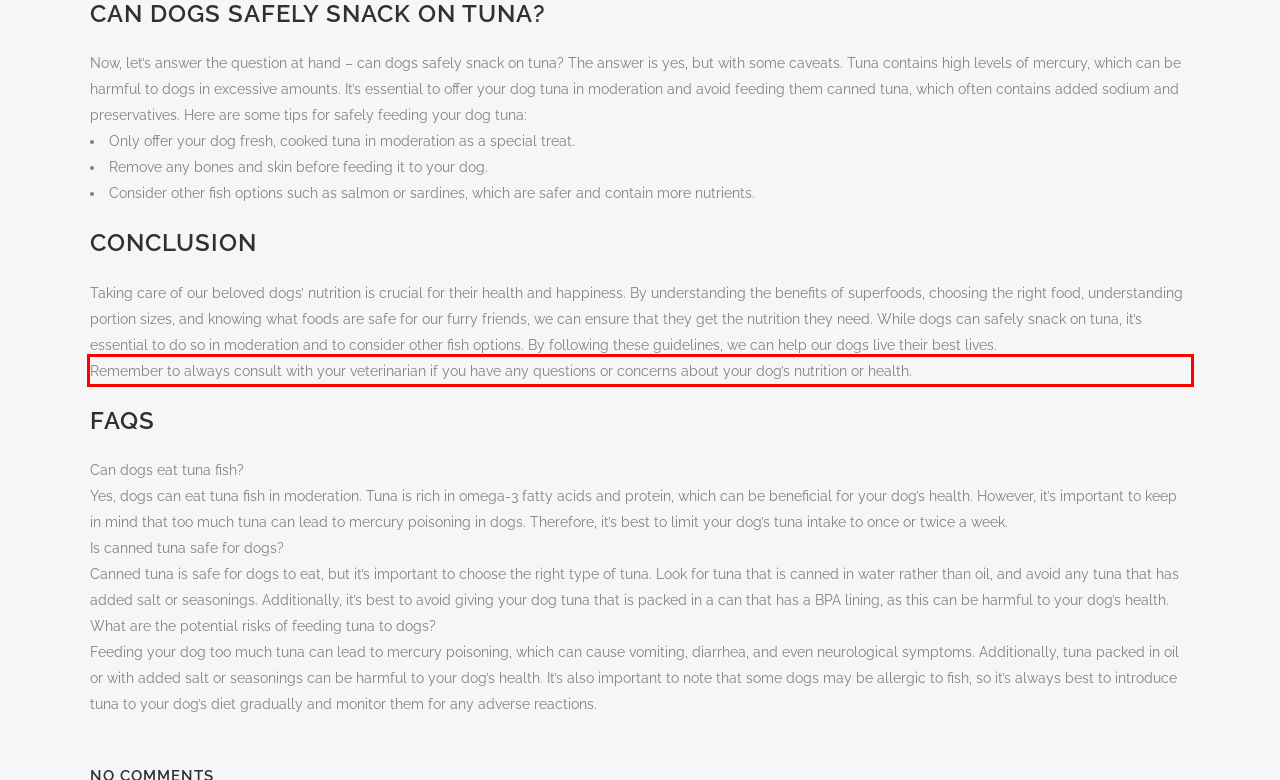Given a screenshot of a webpage, identify the red bounding box and perform OCR to recognize the text within that box.

Remember to always consult with your veterinarian if you have any questions or concerns about your dog’s nutrition or health.